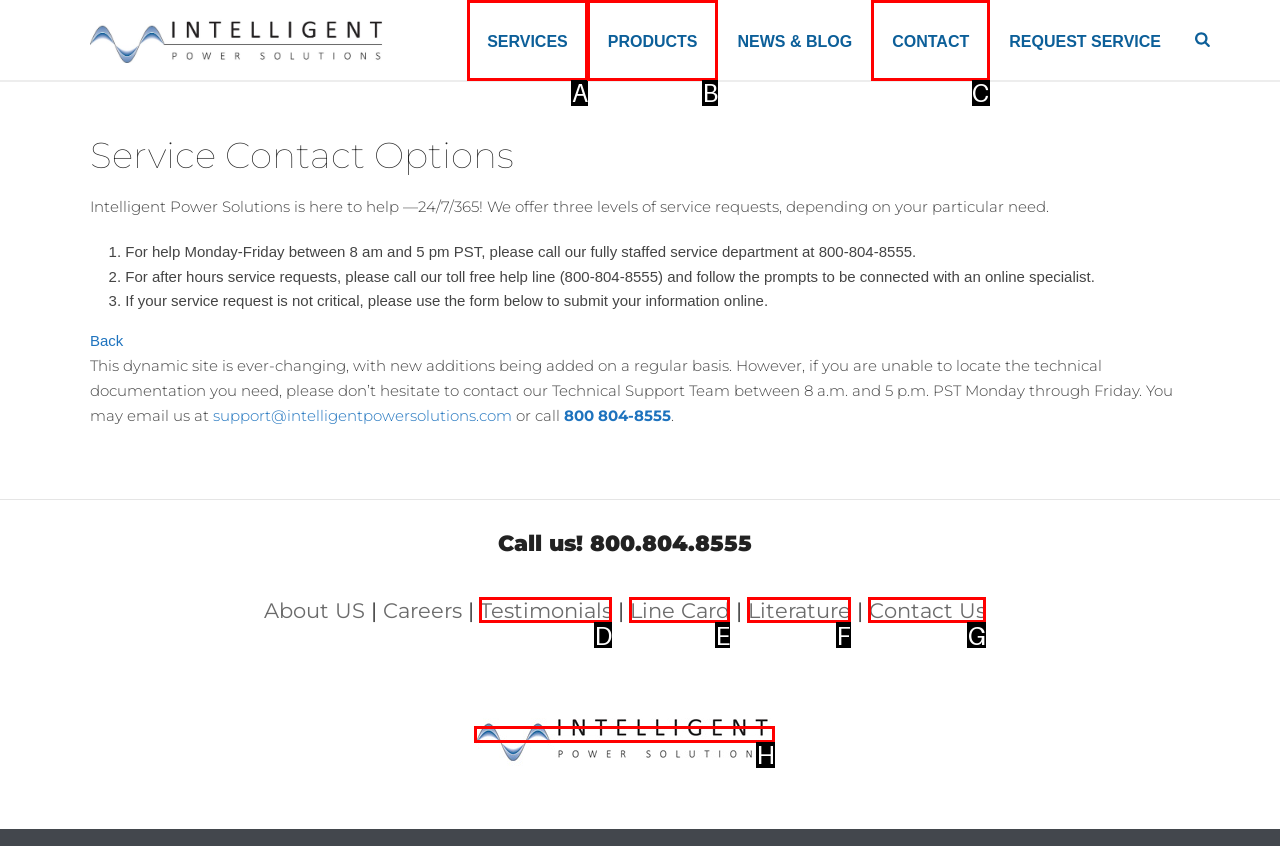Choose the letter that corresponds to the correct button to accomplish the task: Click CONTACT
Reply with the letter of the correct selection only.

C